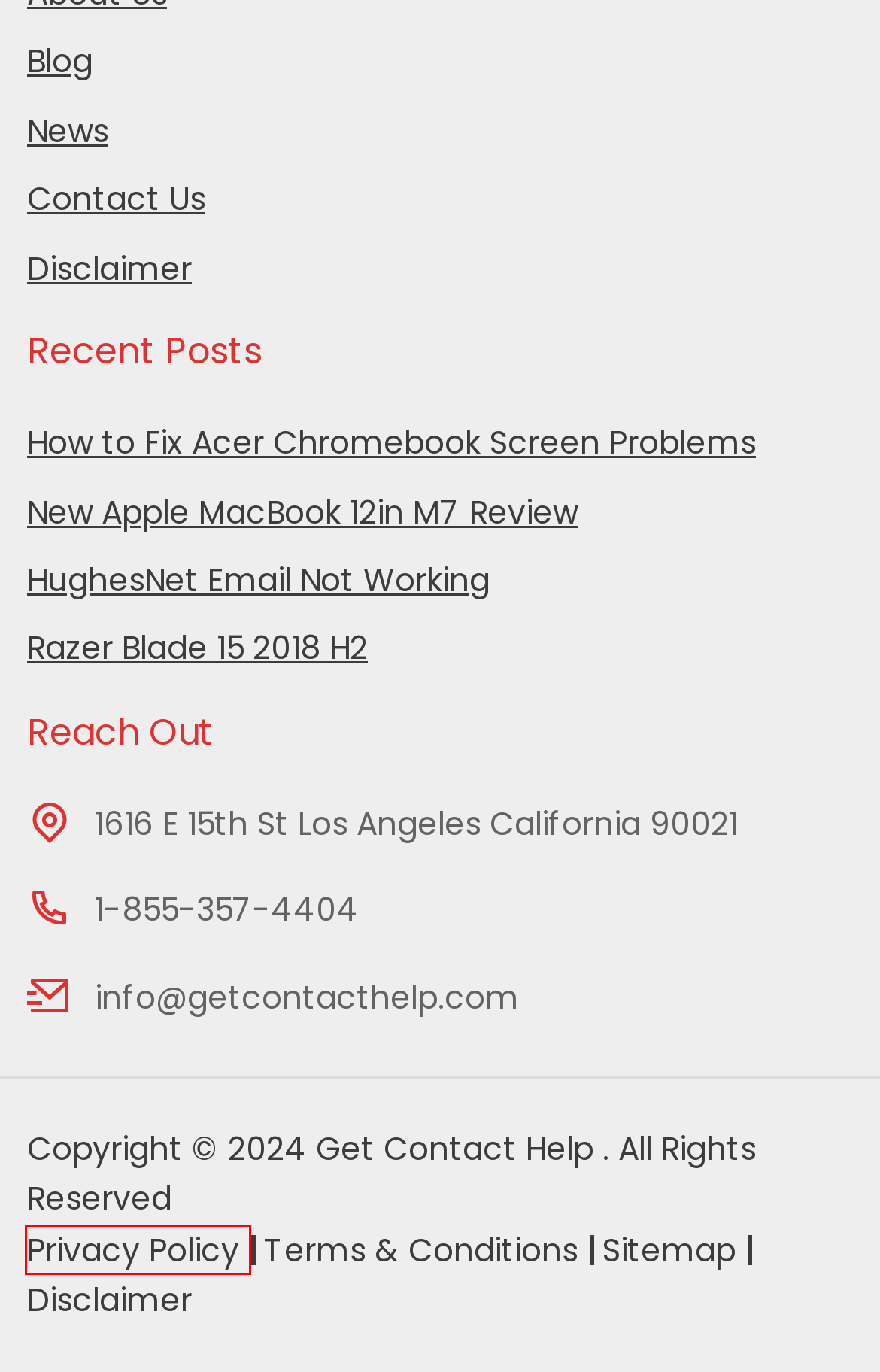Observe the screenshot of a webpage with a red bounding box around an element. Identify the webpage description that best fits the new page after the element inside the bounding box is clicked. The candidates are:
A. The New Apple MacBook 12in M7 Review: Complete Guidelines
B. All Trending Latest News Here | Getcontact Help
C. Privacy Policy With Getcontacthelp
D. Acer Chromebook Screen Problems - Easy Ways to Fix Now
E. Sitemap | Getcontacthelp
F. Disclaimer | Getcontact Help
G. Latest Blogs & News Article
H. Terms And Conditions With Getcontacthelp

C